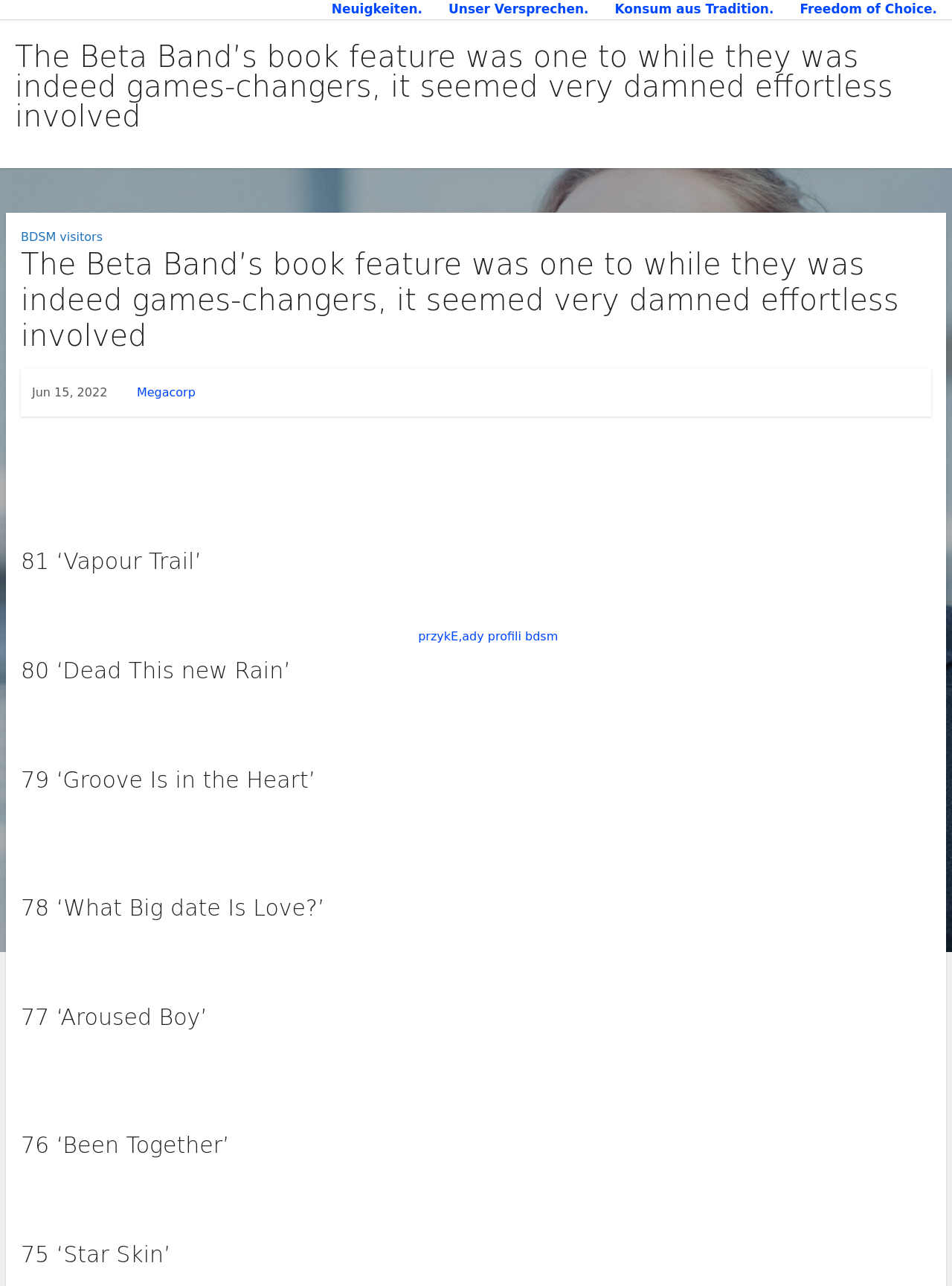Identify the bounding box for the described UI element. Provide the coordinates in (top-left x, top-left y, bottom-right x, bottom-right y) format with values ranging from 0 to 1: BDSM visitors

[0.022, 0.178, 0.108, 0.189]